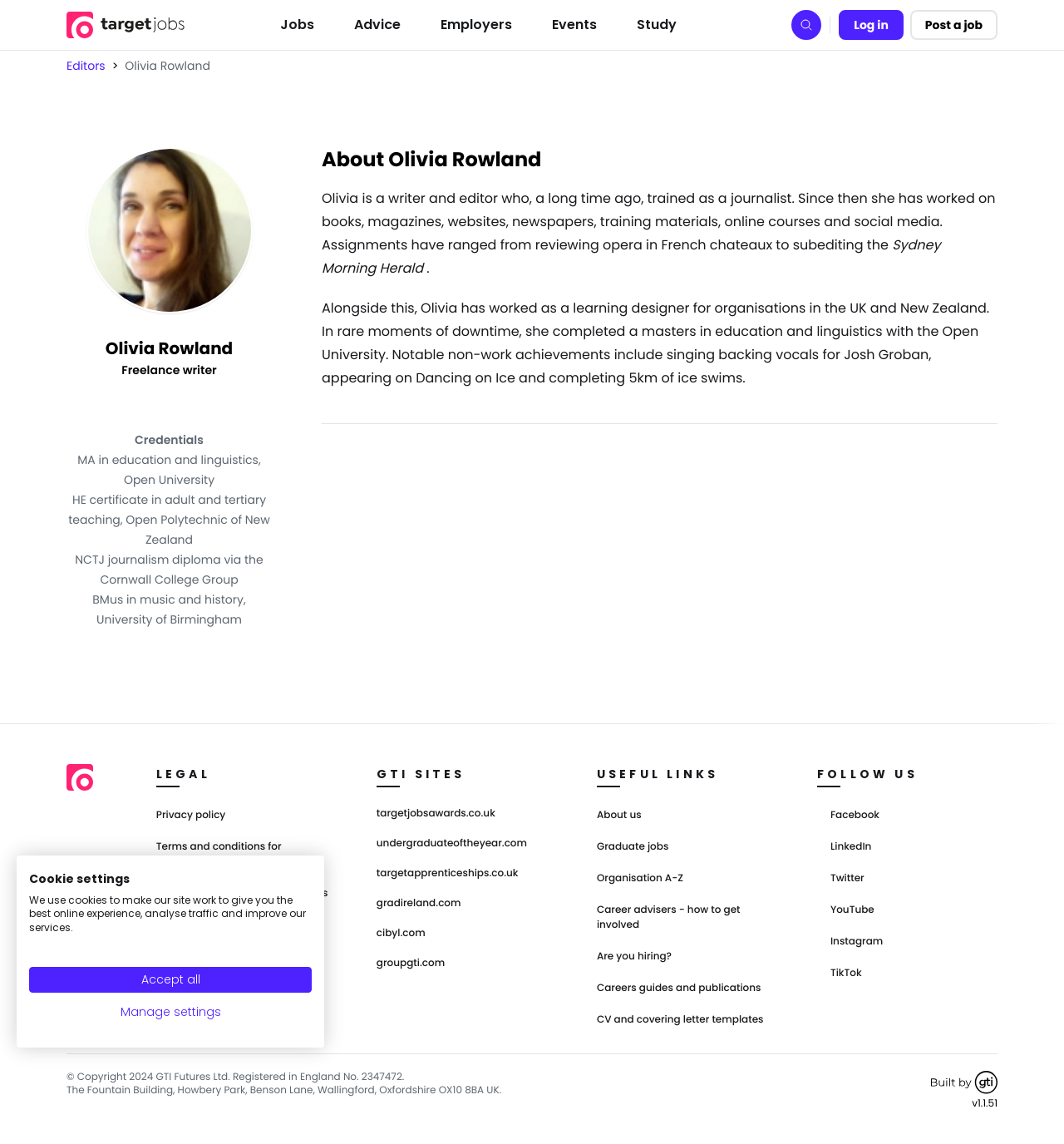Can you specify the bounding box coordinates of the area that needs to be clicked to fulfill the following instruction: "Click the 'About Olivia Rowland' heading"?

[0.302, 0.129, 0.938, 0.152]